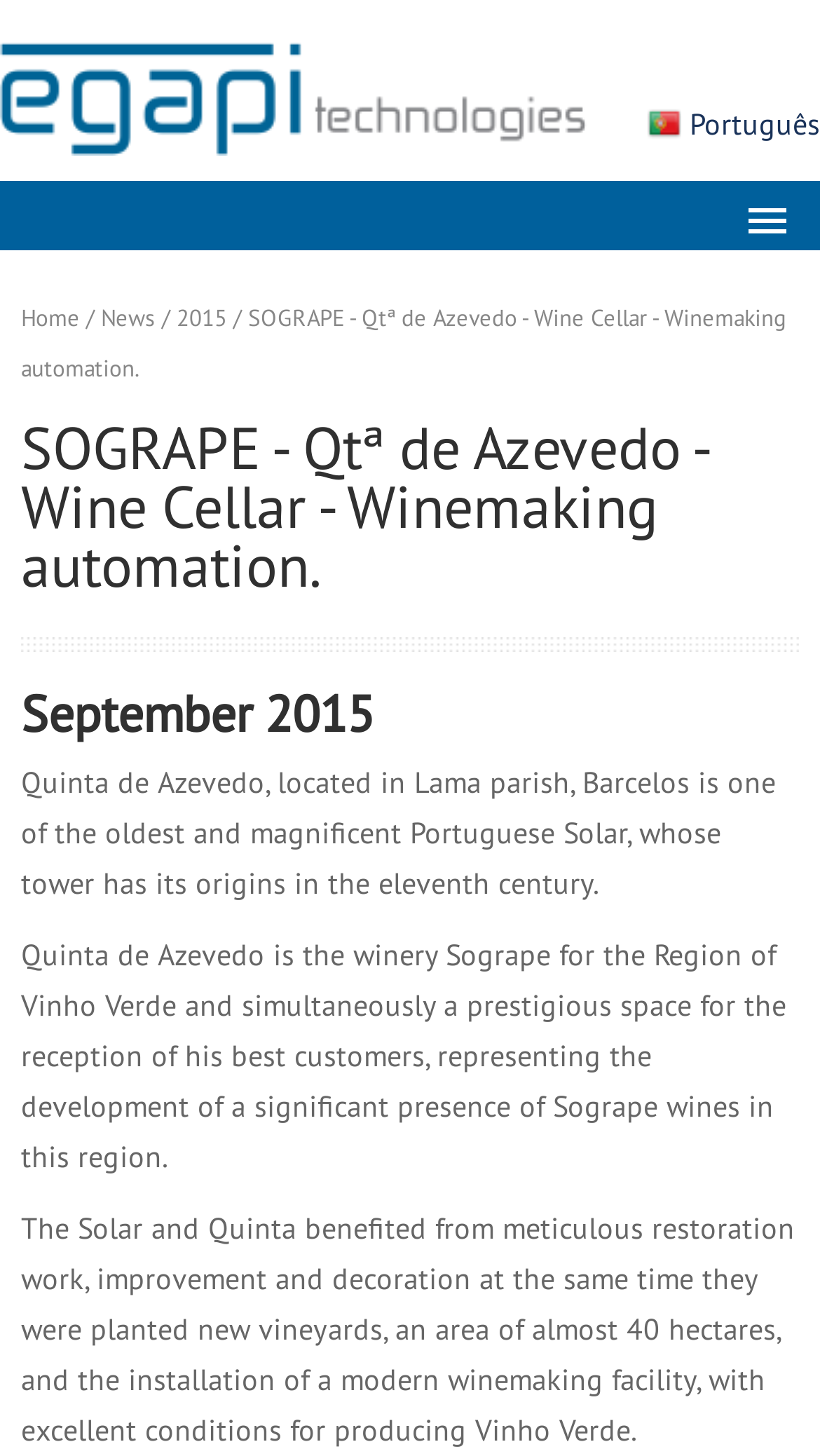Answer succinctly with a single word or phrase:
What is the name of the winery?

Sogrape